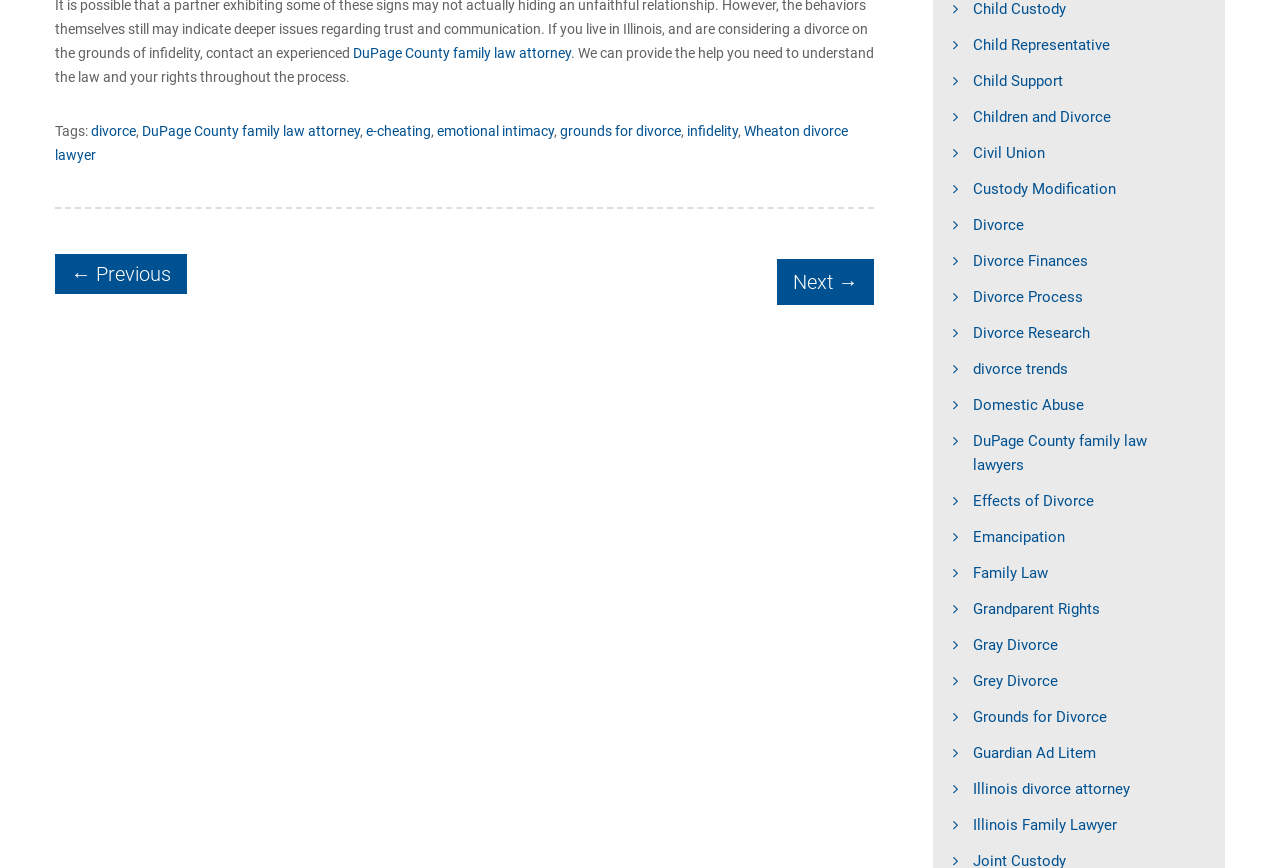Point out the bounding box coordinates of the section to click in order to follow this instruction: "Contact a 'Wheaton divorce lawyer'".

[0.043, 0.142, 0.662, 0.188]